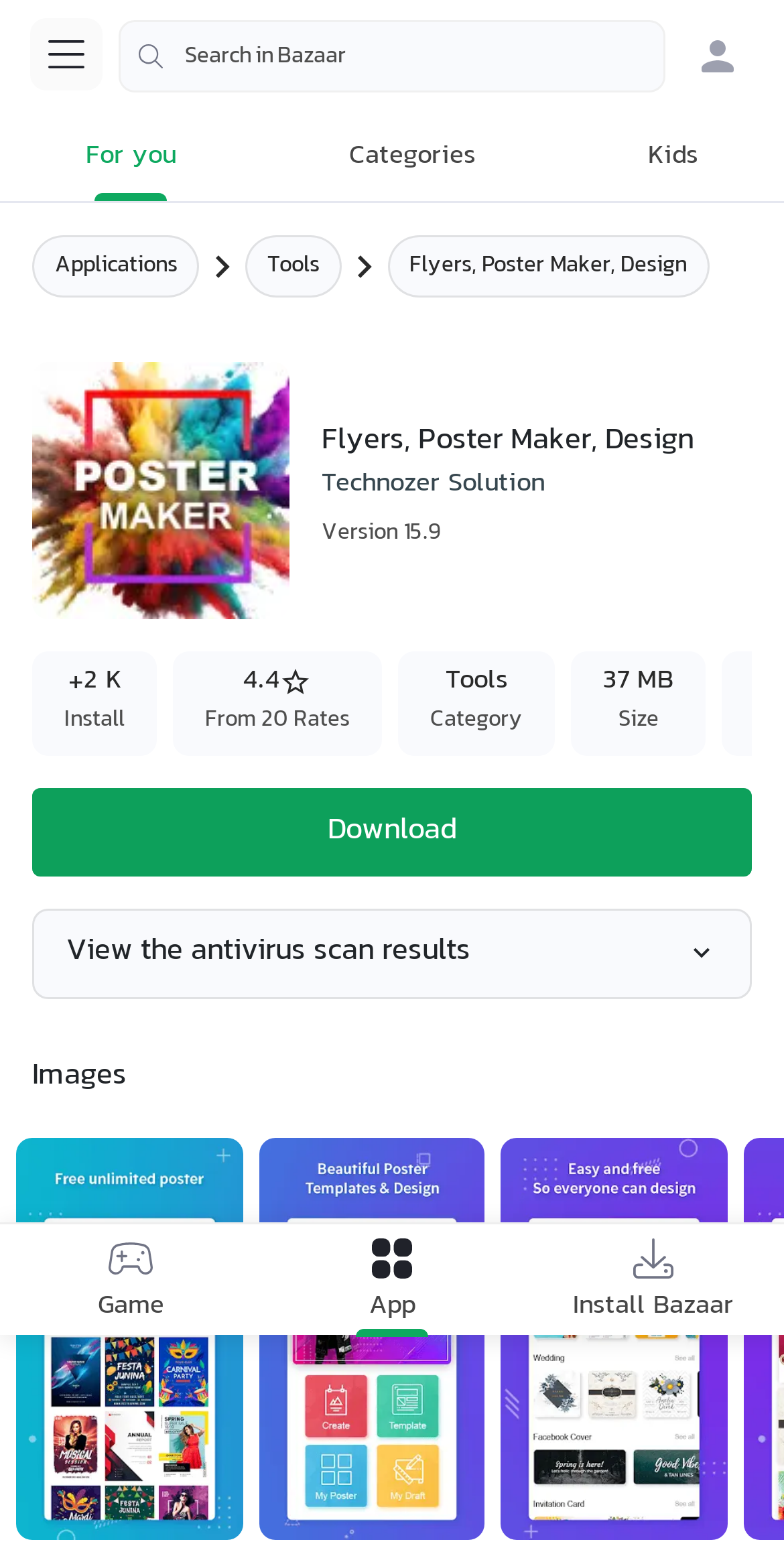How many ratings does the app have?
Could you answer the question in a detailed manner, providing as much information as possible?

I found the answer by looking at the table element with the rating information. The table has a row with a cell containing the text 'From 20 Rates'. This suggests that the app has 20 ratings.